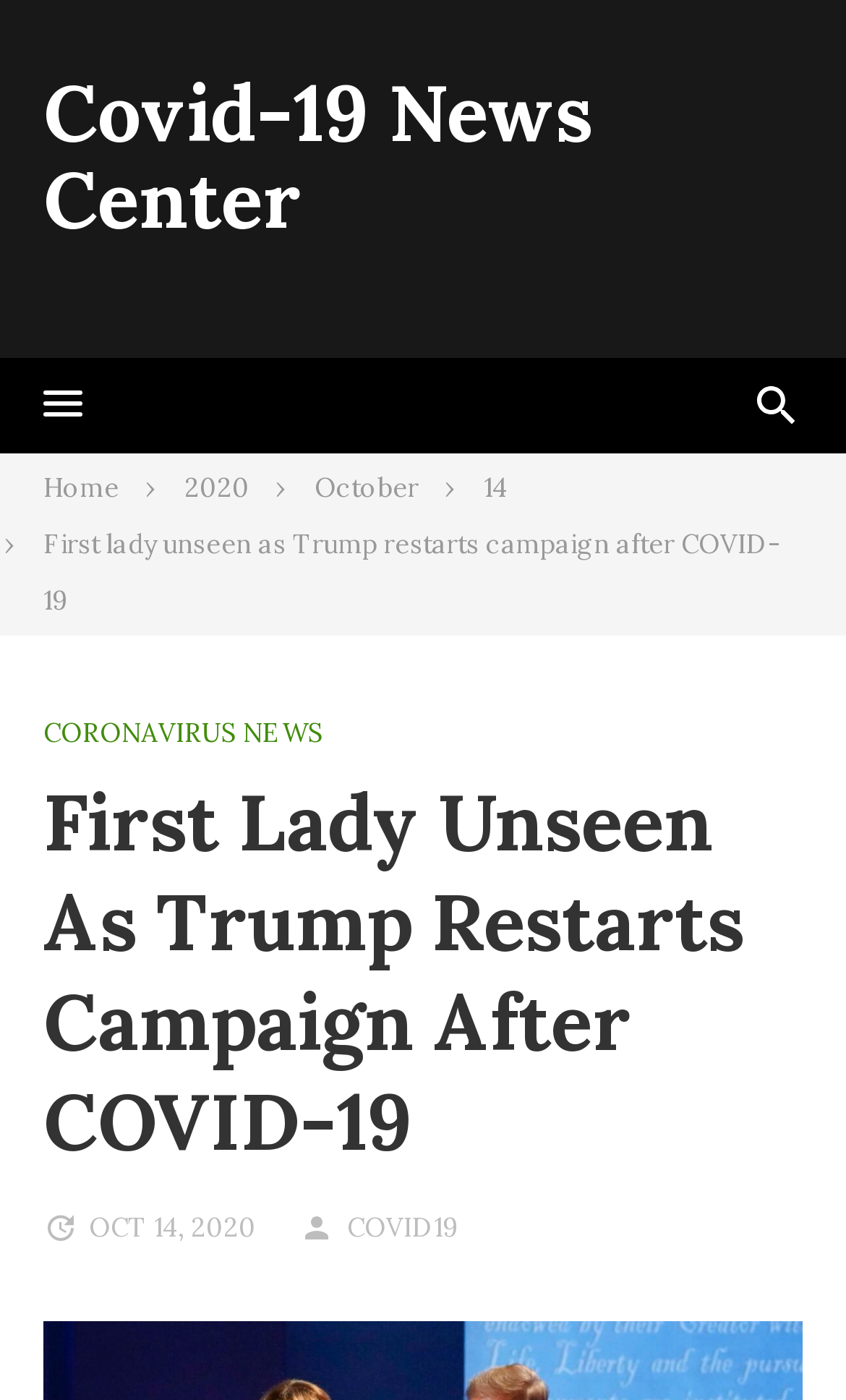What is the name of the news center?
Based on the visual details in the image, please answer the question thoroughly.

I found the name of the news center by looking at the heading 'Covid-19 News Center' at the top of the webpage.